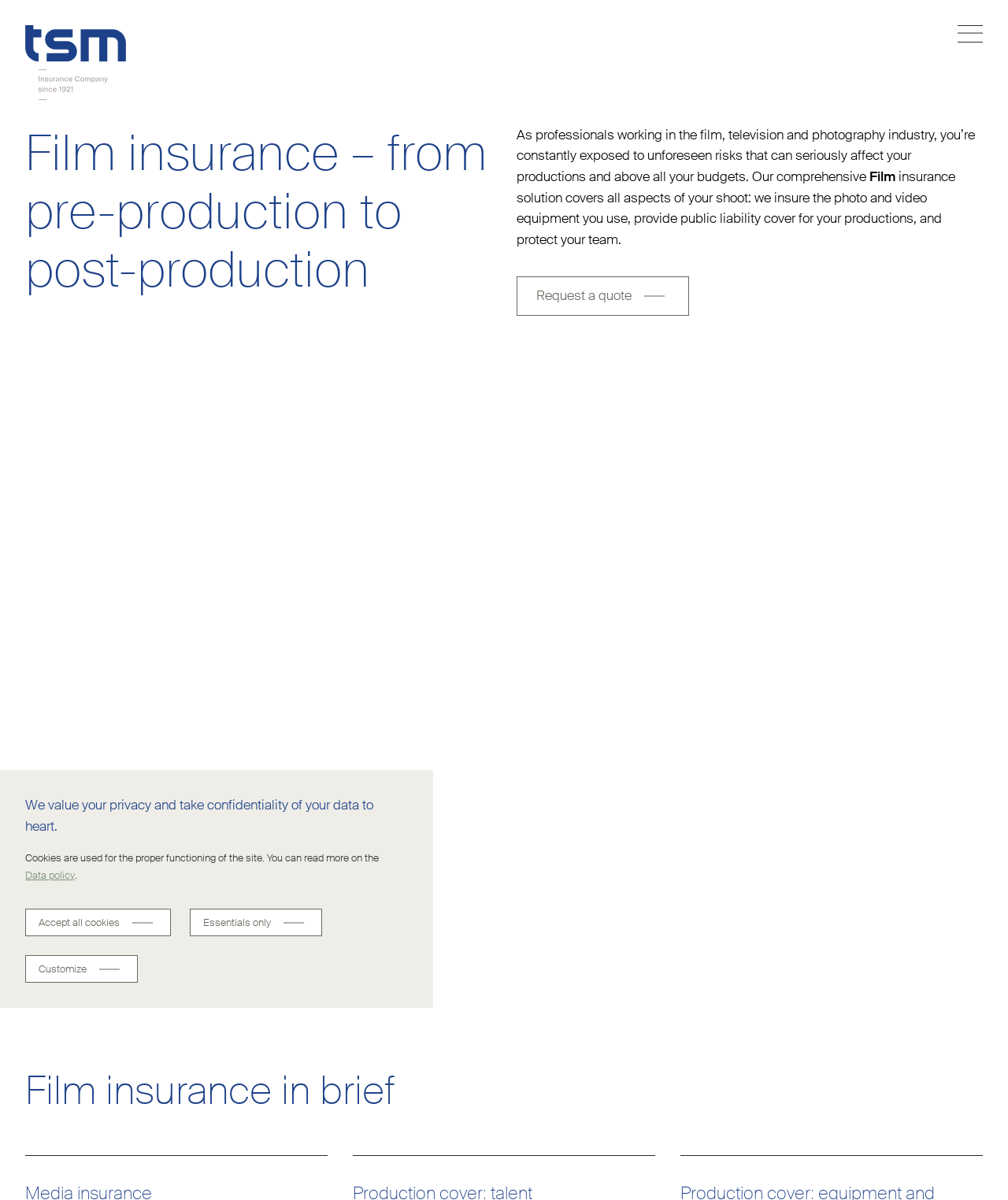Create an elaborate caption that covers all aspects of the webpage.

This webpage is about film insurance offered by TSM Insurance. At the top, there is a heading that reads "Film insurance – from pre-production to post-production". Below this heading, there is a paragraph of text that explains the importance of insurance for film and television professionals, followed by another paragraph that describes the comprehensive insurance solution offered by TSM.

To the right of these paragraphs, there is a call-to-action button that says "Request a quote". Below this button, there is a large image that shows a cameraman on a film set. Above the image, there is a heading that reads "By your side" and another heading that reads "behind the scenes".

At the top left corner of the page, there is a link to return to the homepage, accompanied by a small image. At the top right corner, there is a navigation menu that can be opened by clicking on a button.

In the middle of the page, there is a section that provides information about film insurance in brief. Below this section, there is a dialog box that appears to be related to cookie settings. The dialog box contains several buttons and links, including "Accept all cookies", "Essentials only", and "Customize". There are also several paragraphs of text that explain the use of cookies on the site and provide a link to the data policy.

At the bottom of the page, there are several sections that provide more information about cookies, including essential cookies and marketing cookies. Each section has a heading and several buttons that allow users to accept or refuse different types of cookies. There are also several separator lines that divide the different sections.